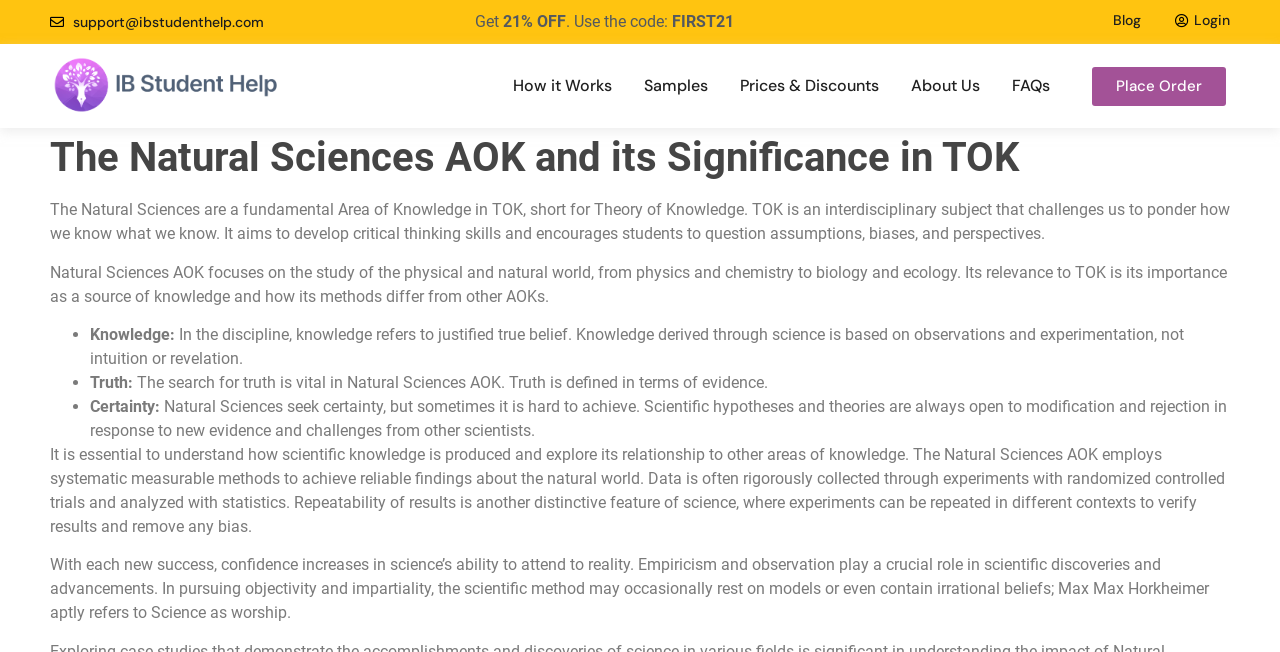What is the definition of truth in Natural Sciences AOK?
Please give a detailed and thorough answer to the question, covering all relevant points.

The definition of truth in Natural Sciences AOK is defined in terms of evidence. This is stated in the text as 'The search for truth is vital in Natural Sciences AOK. Truth is defined in terms of evidence.' This implies that truth is determined by the evidence and data collected through scientific methods.